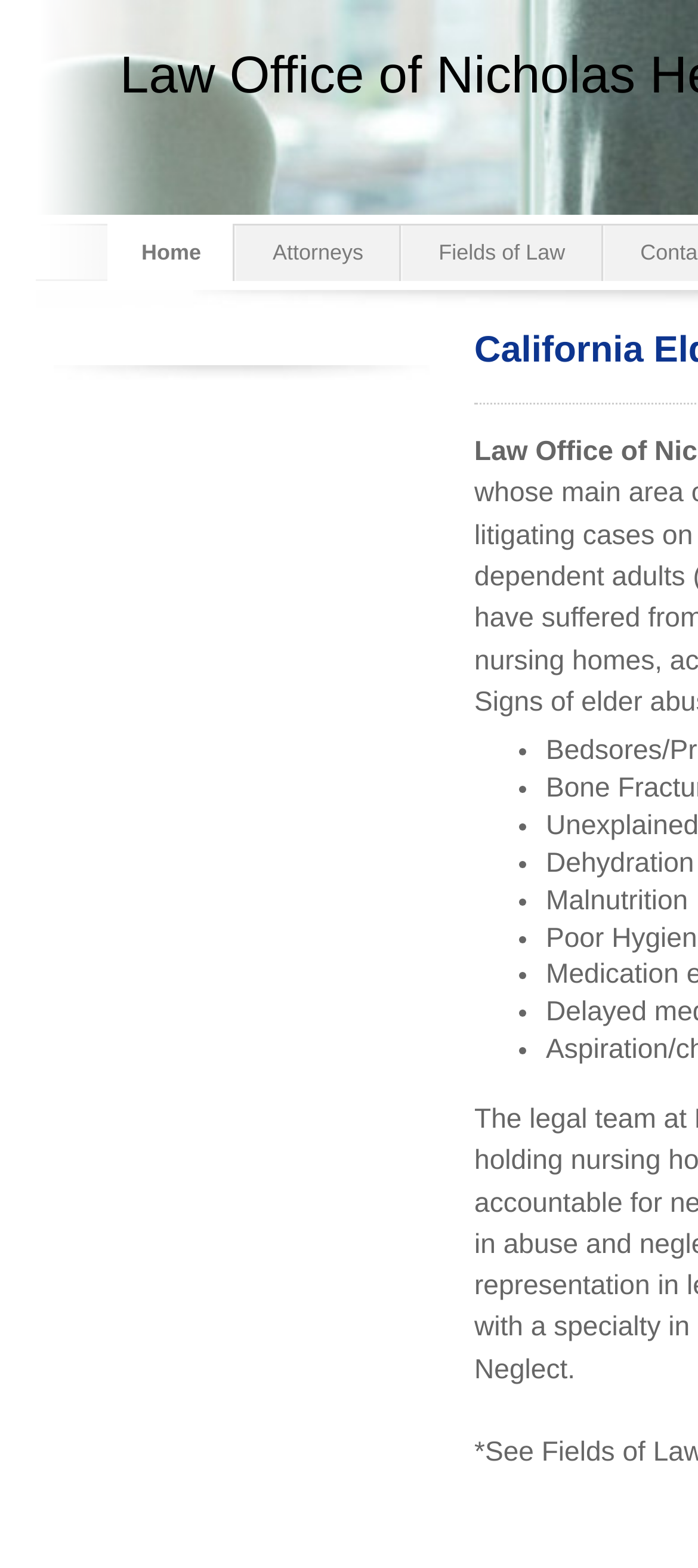Summarize the webpage in an elaborate manner.

The webpage is about the Law Office of Nicholas Heiman, a law firm specializing in litigating cases for elderly and dependent adults and their families. 

At the top, there is a navigation menu with three links: "Home", "Attorneys", and "Fields of Law", positioned horizontally from left to right. 

Below the navigation menu, there is a list of items, each marked with a bullet point. The list includes items such as "Dehydration" and "Malnutrition", which are likely related to the law firm's areas of expertise. The list is positioned in the middle of the page, with the bullet points aligned vertically on the left side.